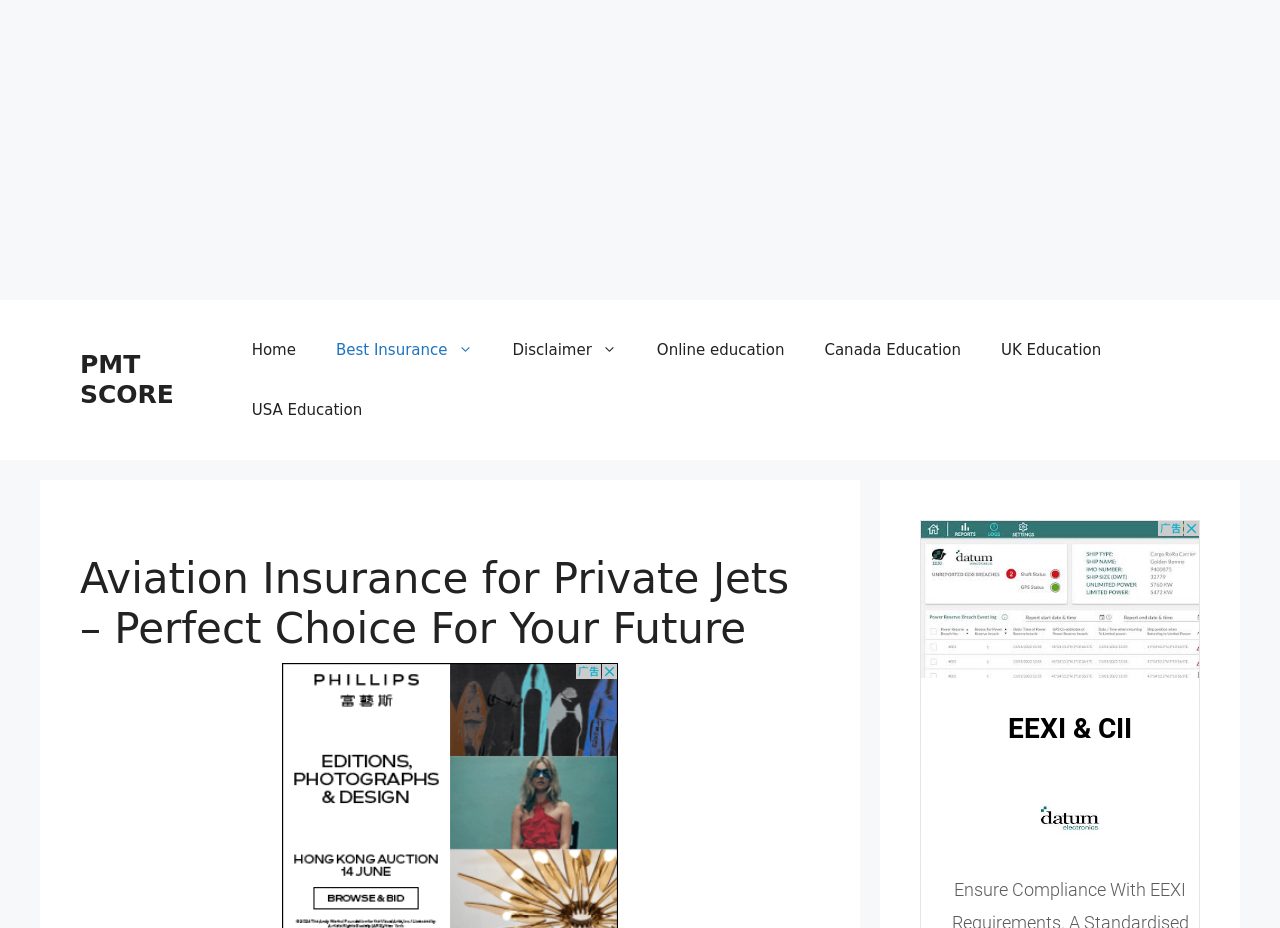Provide the bounding box coordinates of the area you need to click to execute the following instruction: "Click on the PMT SCORE link".

[0.062, 0.377, 0.136, 0.441]